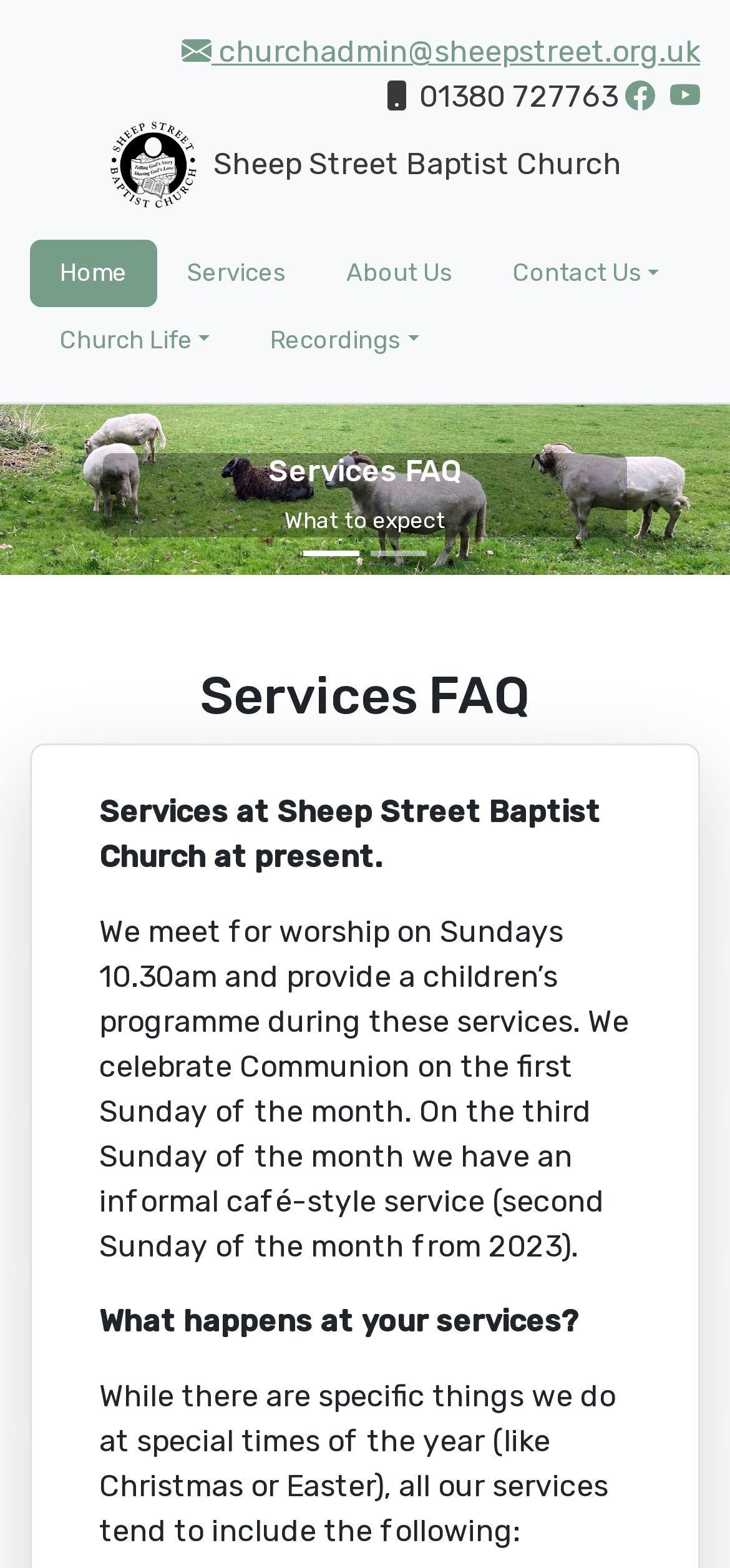Determine the coordinates of the bounding box for the clickable area needed to execute this instruction: "Click the 'Recordings' link".

[0.329, 0.195, 0.614, 0.238]